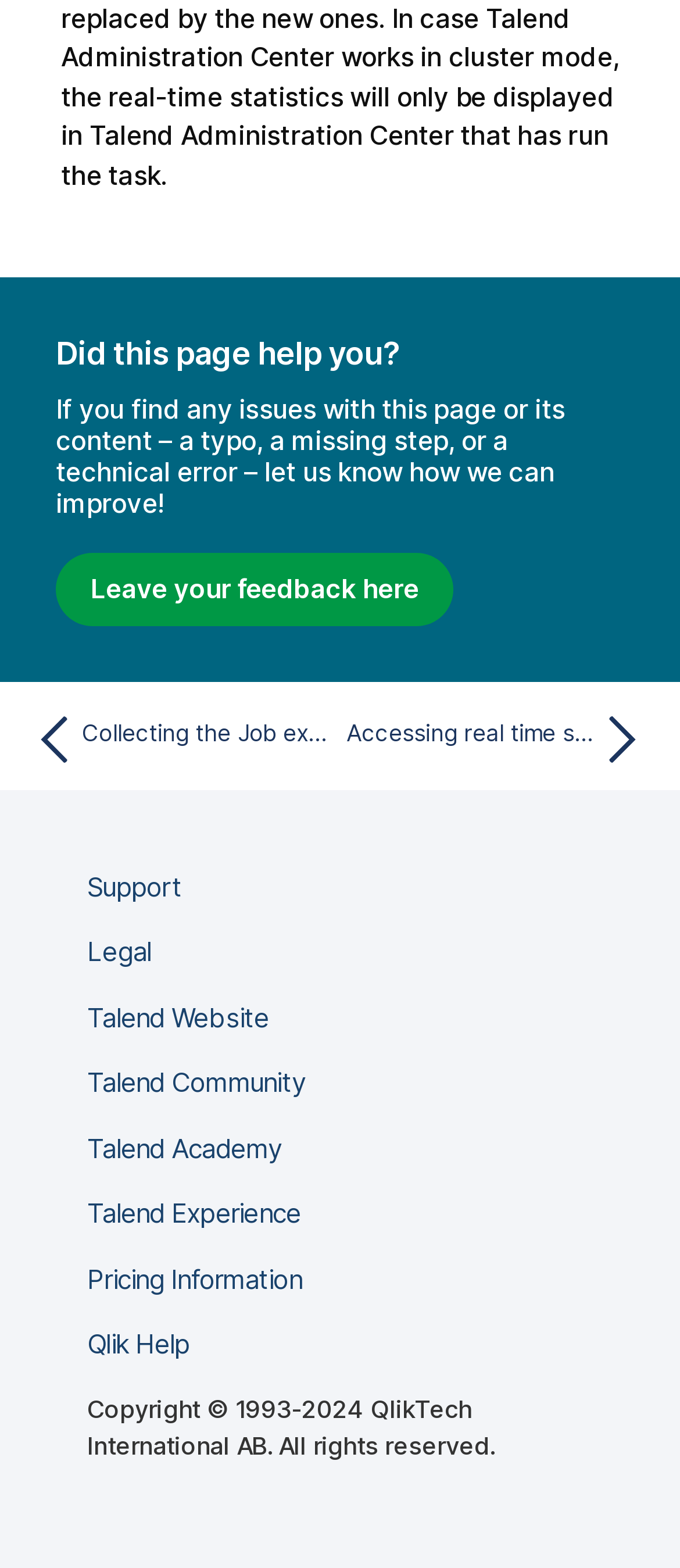Point out the bounding box coordinates of the section to click in order to follow this instruction: "Subscribe to the newsletter".

None